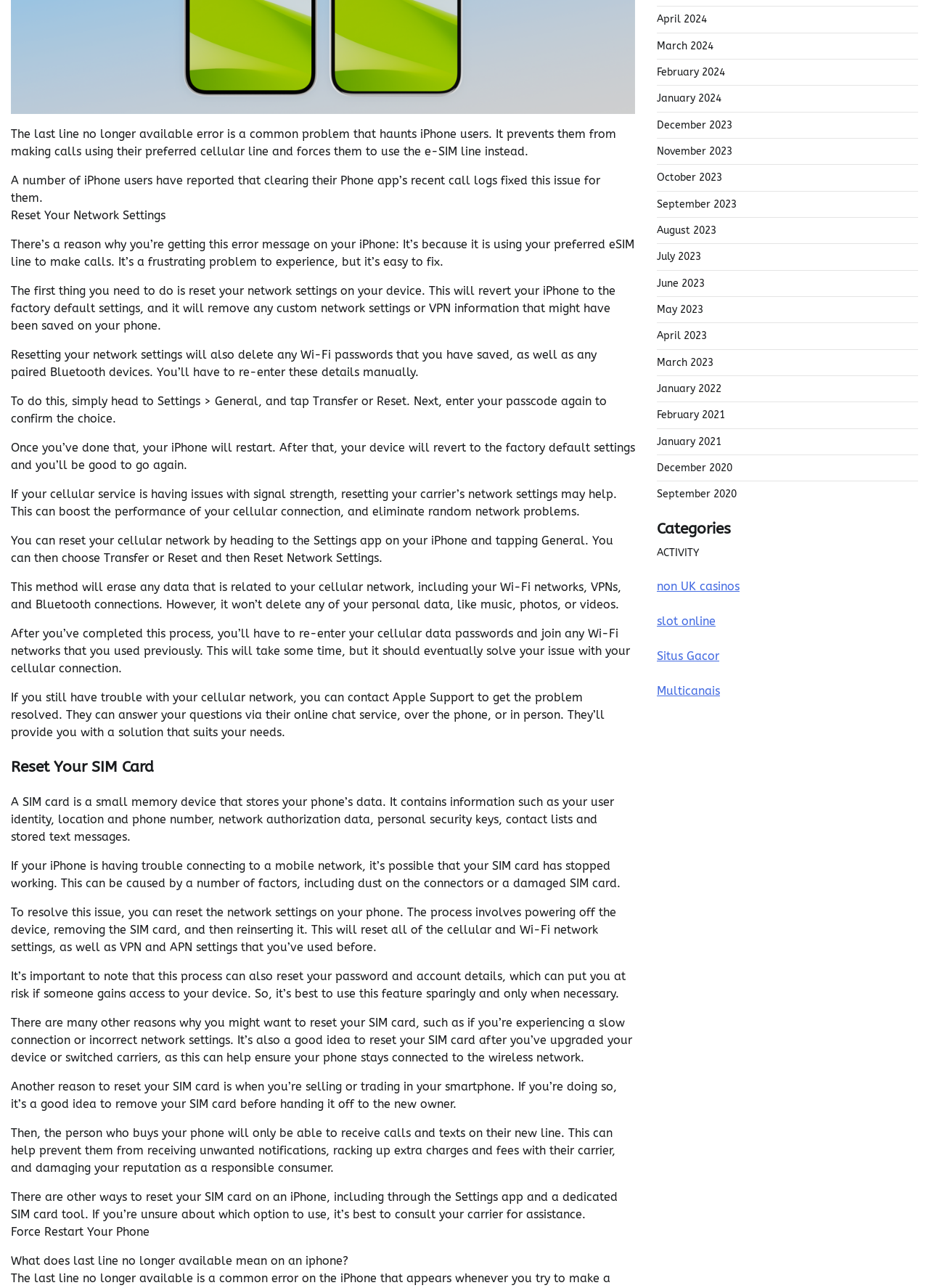Provide the bounding box coordinates of the UI element this sentence describes: "January 2024".

[0.707, 0.072, 0.777, 0.081]